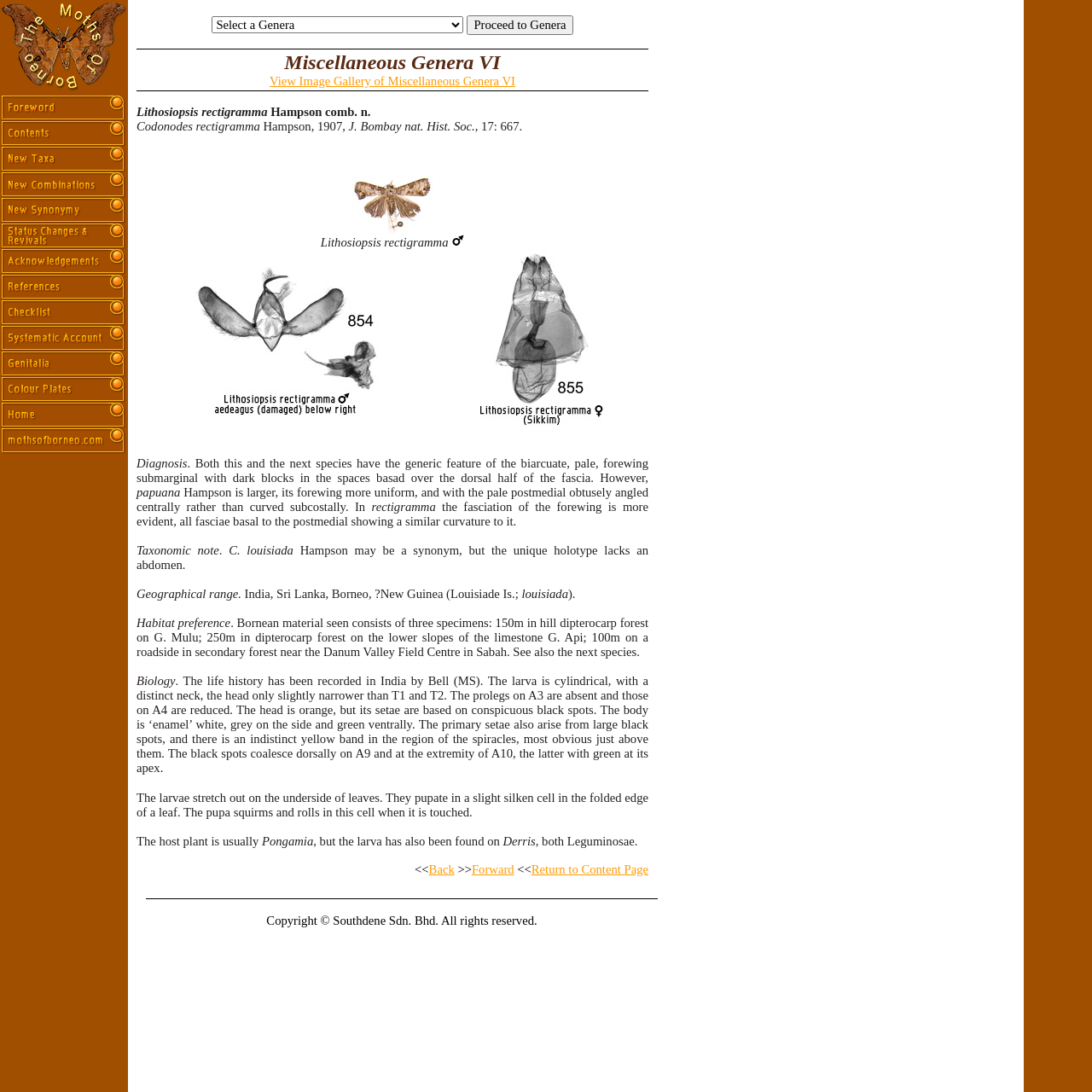Use a single word or phrase to answer the question:
What is the host plant of the larva?

Pongamia